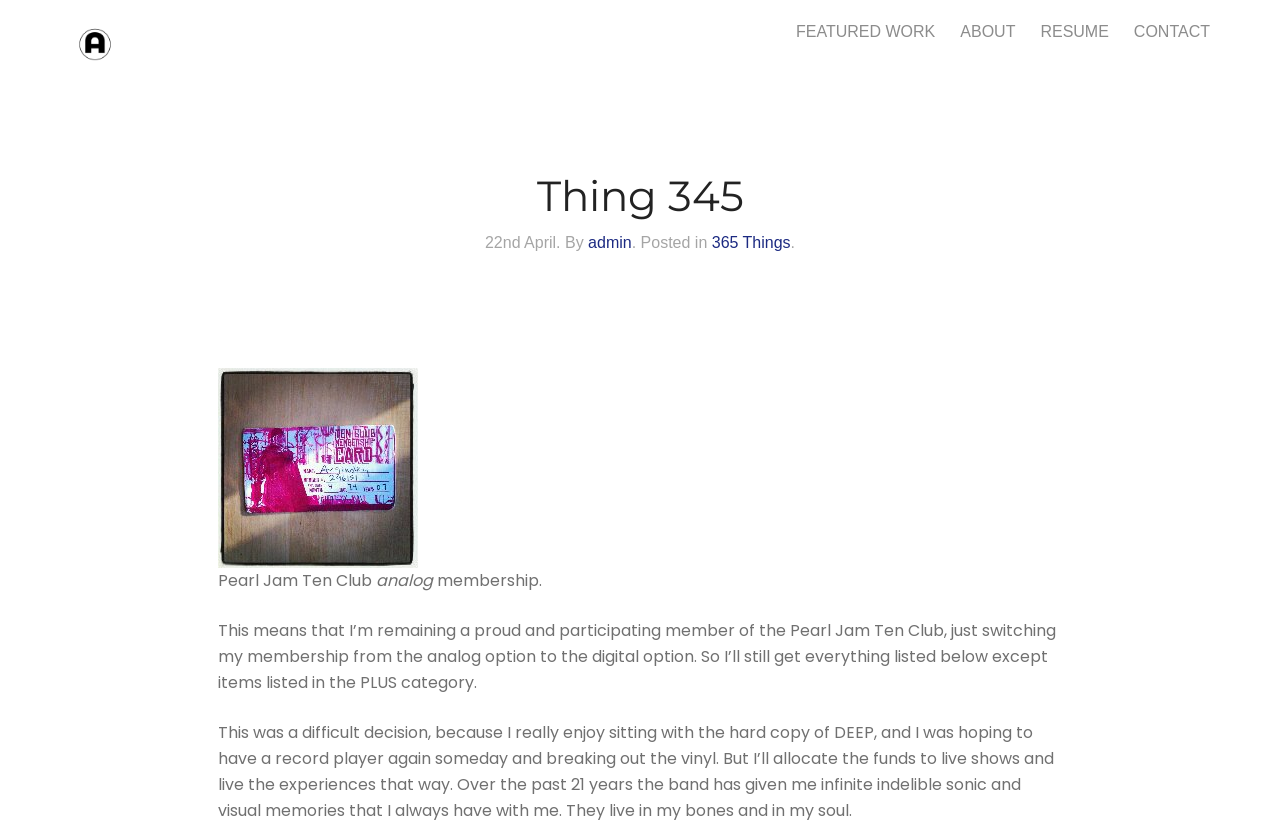Please reply to the following question using a single word or phrase: 
What is the author planning to allocate funds to?

live shows